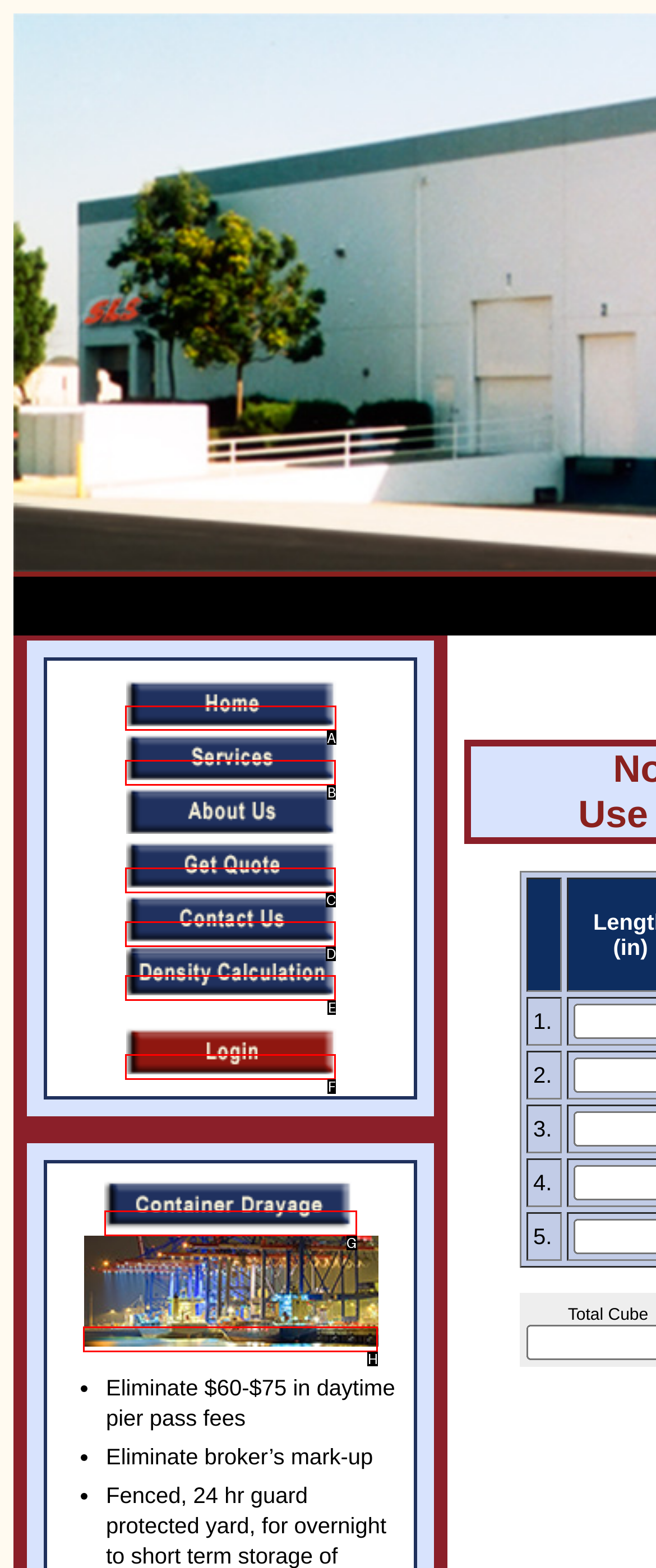Decide which HTML element to click to complete the task: Go to Home Page Provide the letter of the appropriate option.

A